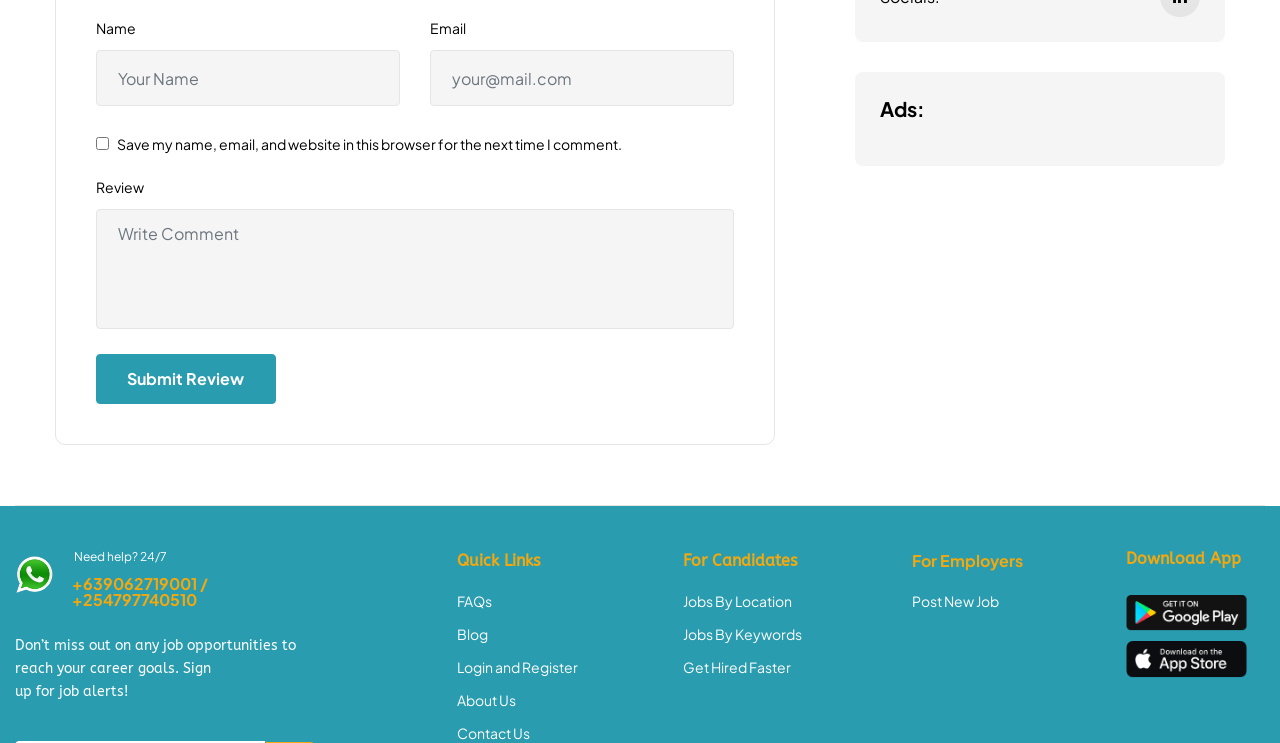Locate the bounding box coordinates of the element to click to perform the following action: 'Write a review'. The coordinates should be given as four float values between 0 and 1, in the form of [left, top, right, bottom].

[0.075, 0.281, 0.573, 0.442]